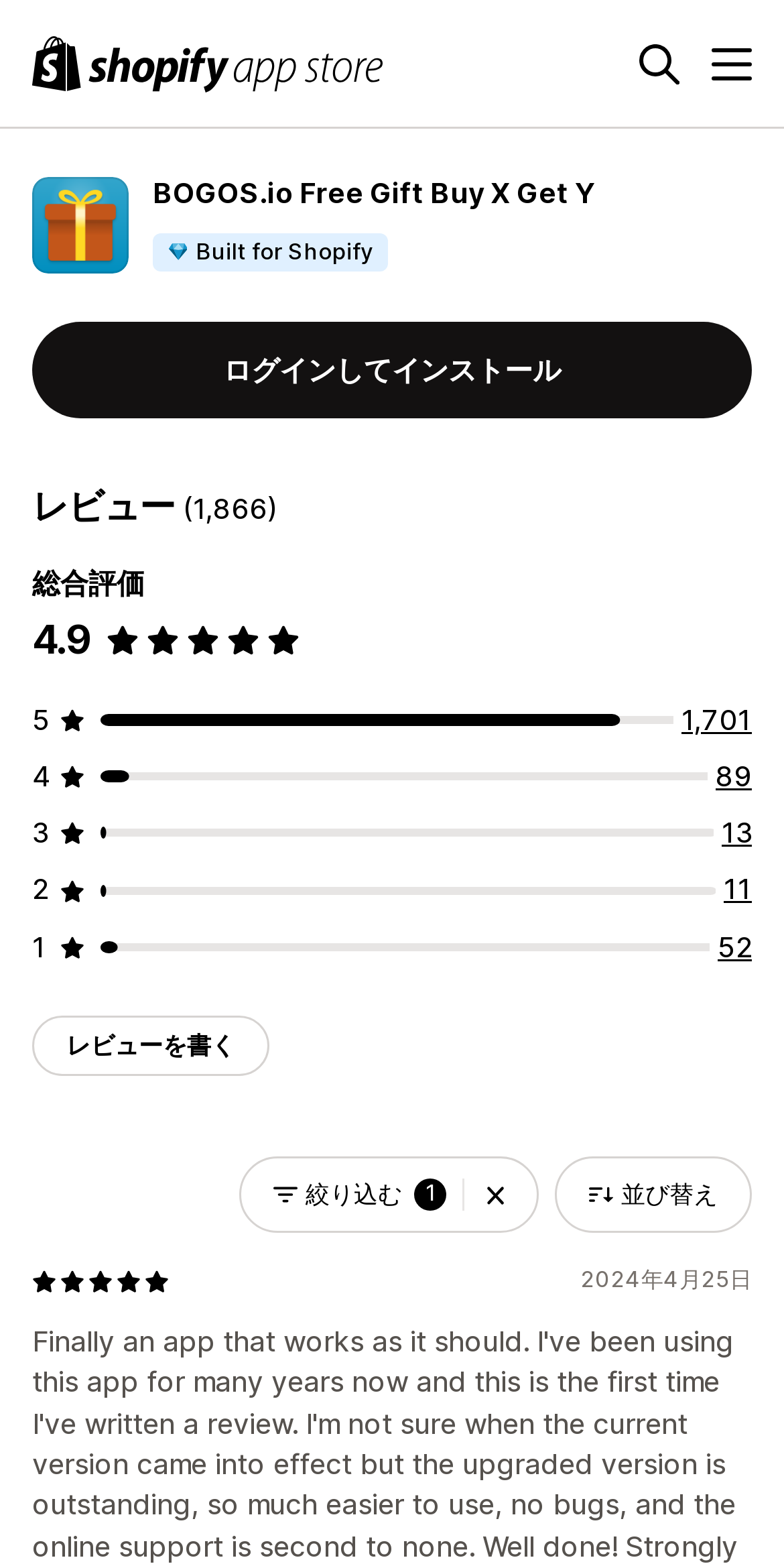Find the bounding box coordinates of the clickable area that will achieve the following instruction: "Write a review".

[0.041, 0.649, 0.344, 0.687]